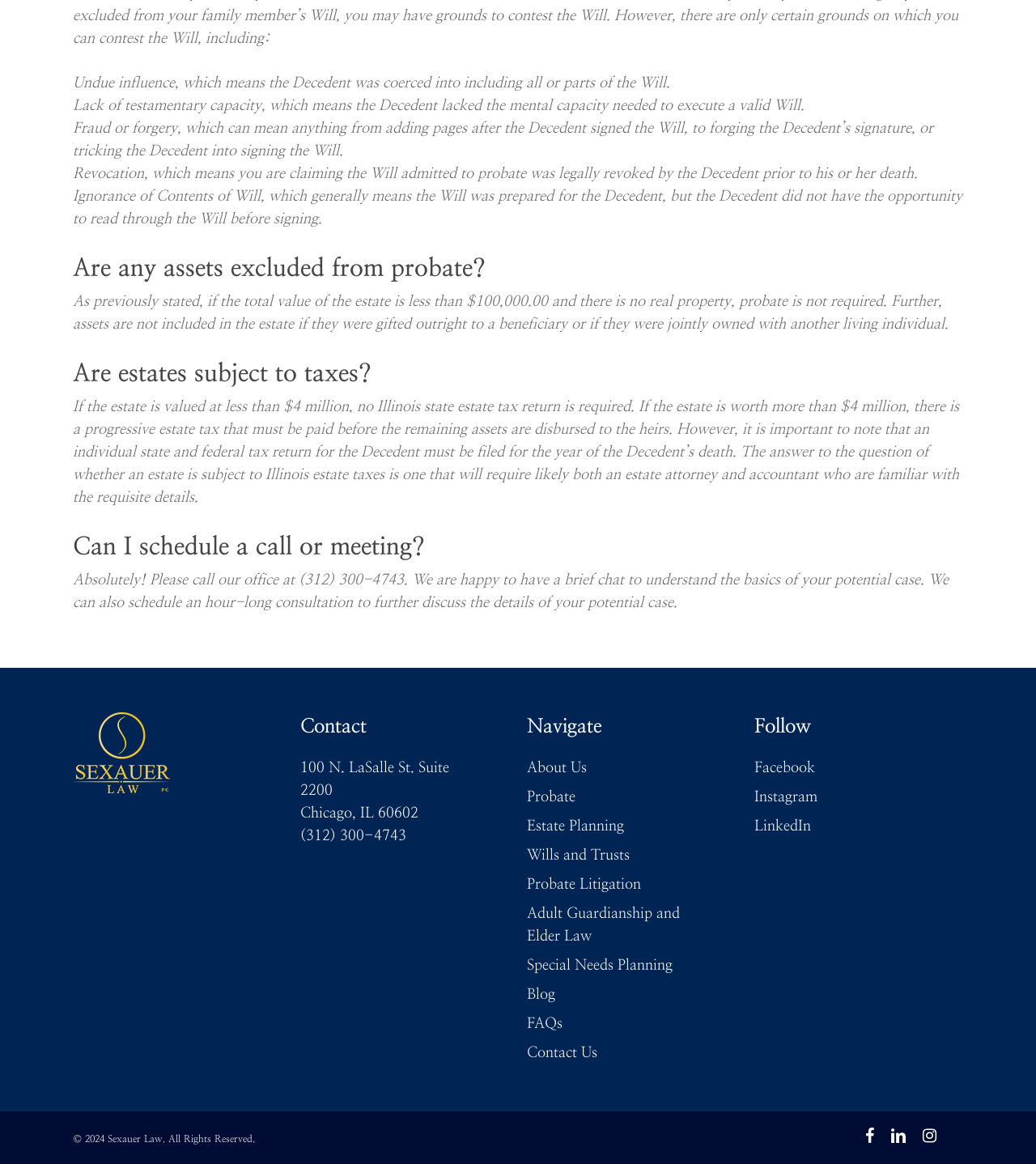Please give a concise answer to this question using a single word or phrase: 
What is the threshold for Illinois state estate tax?

$4 million